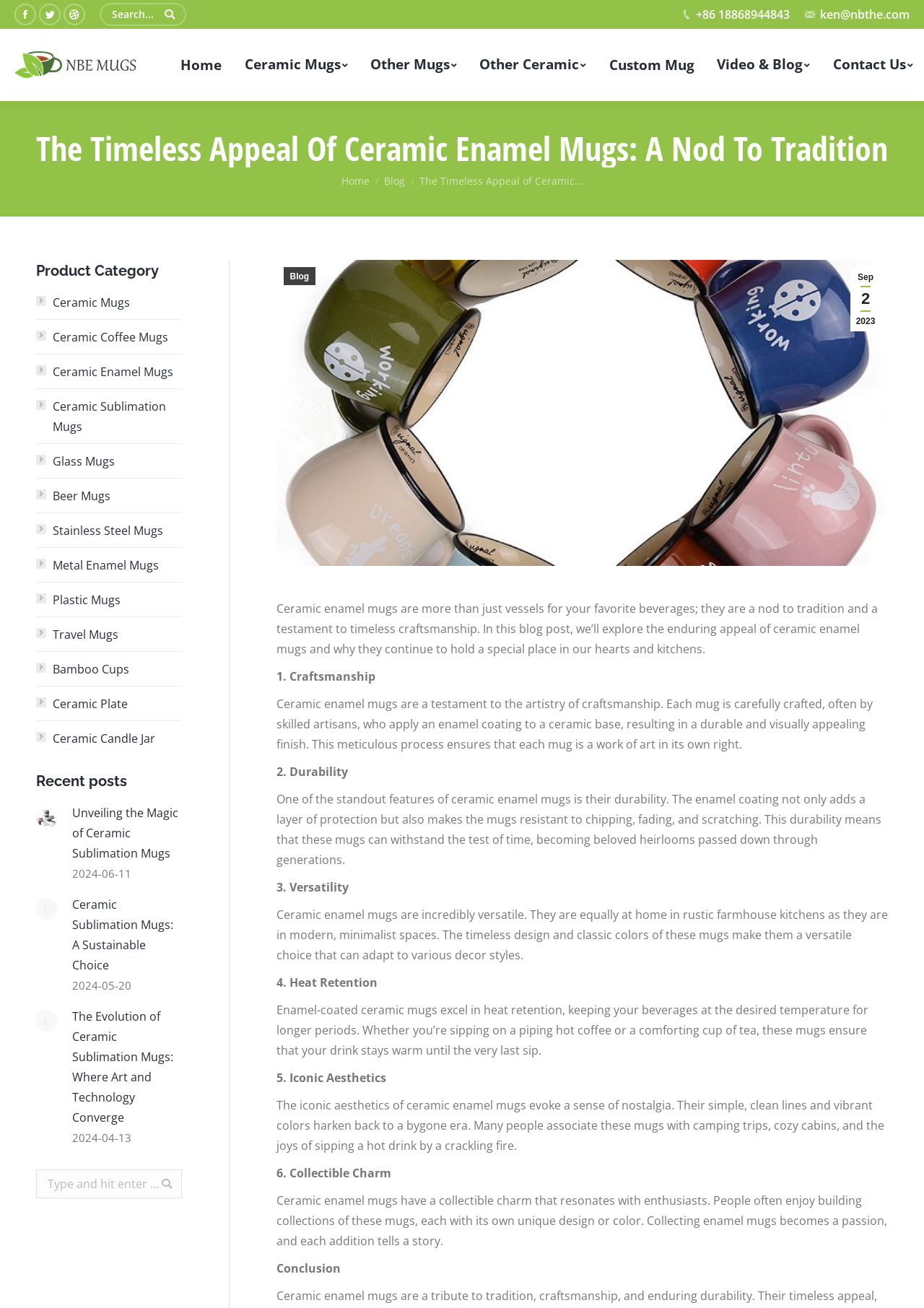Can you find the bounding box coordinates for the element to click on to achieve the instruction: "Search for something"?

[0.108, 0.002, 0.202, 0.02]